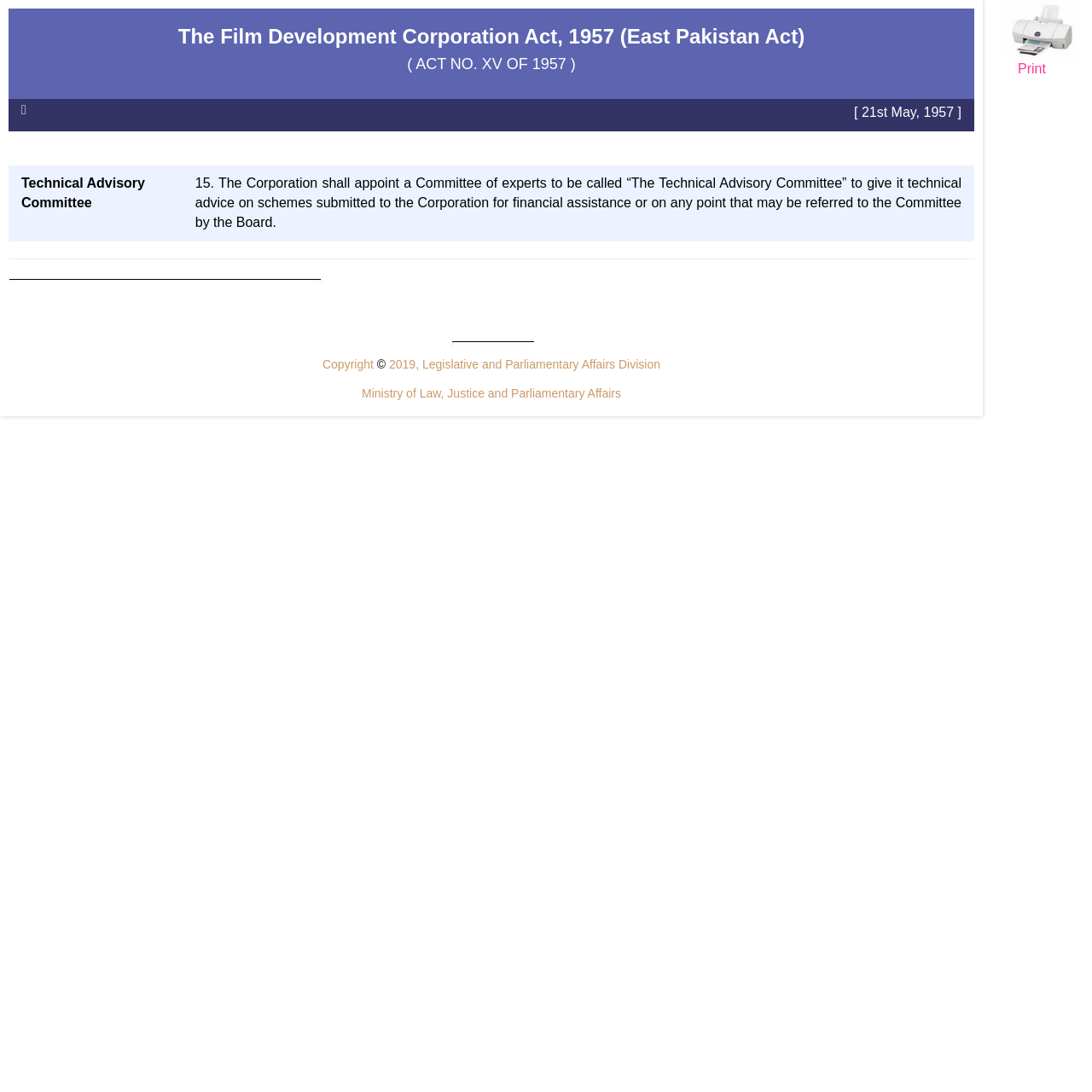How many images are on the webpage?
Using the image, provide a detailed and thorough answer to the question.

I counted the number of image elements on the webpage and found three image elements with different bounding box coordinates.